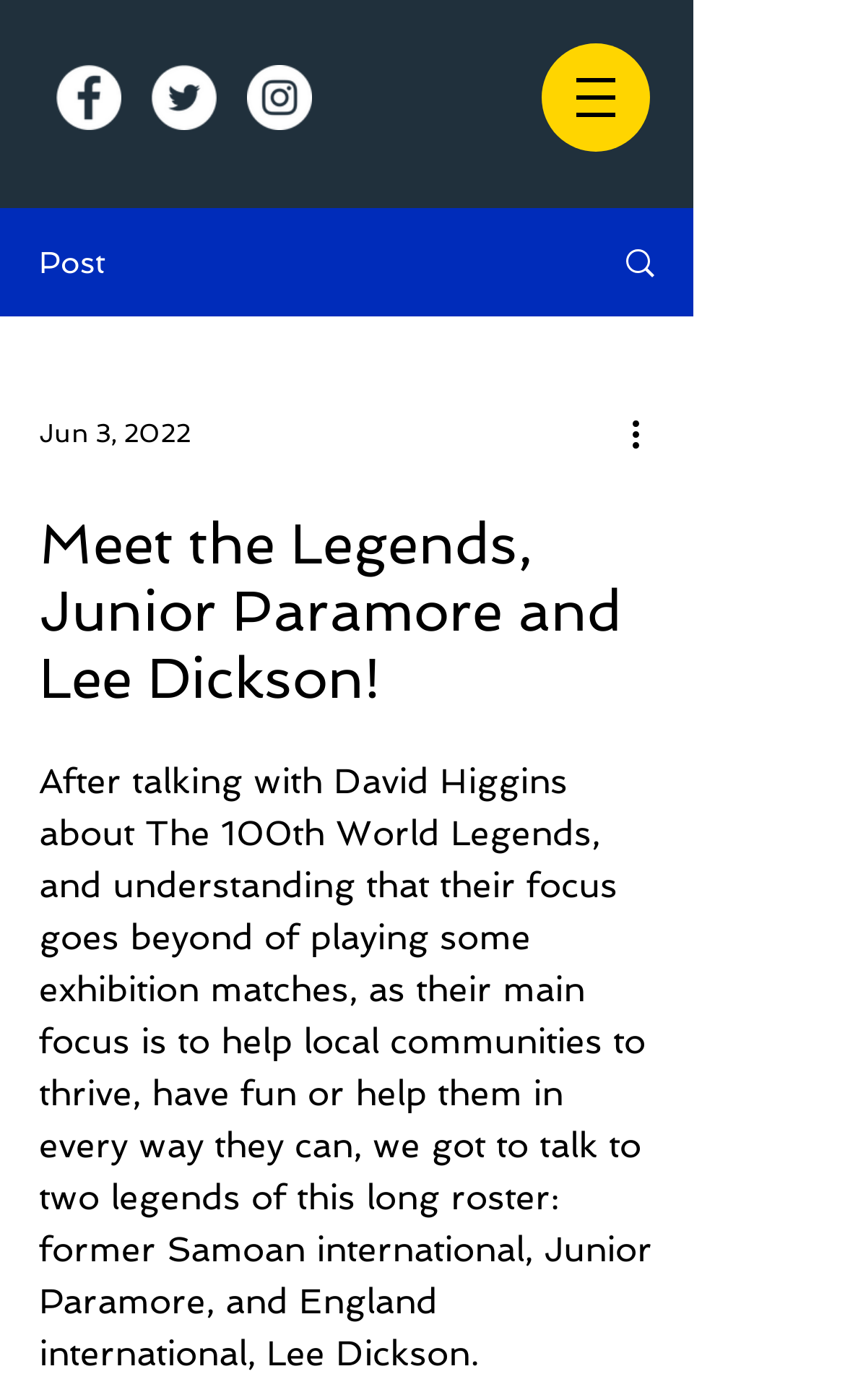Please find the bounding box for the following UI element description. Provide the coordinates in (top-left x, top-left y, bottom-right x, bottom-right y) format, with values between 0 and 1: title="Tweet This Post"

None